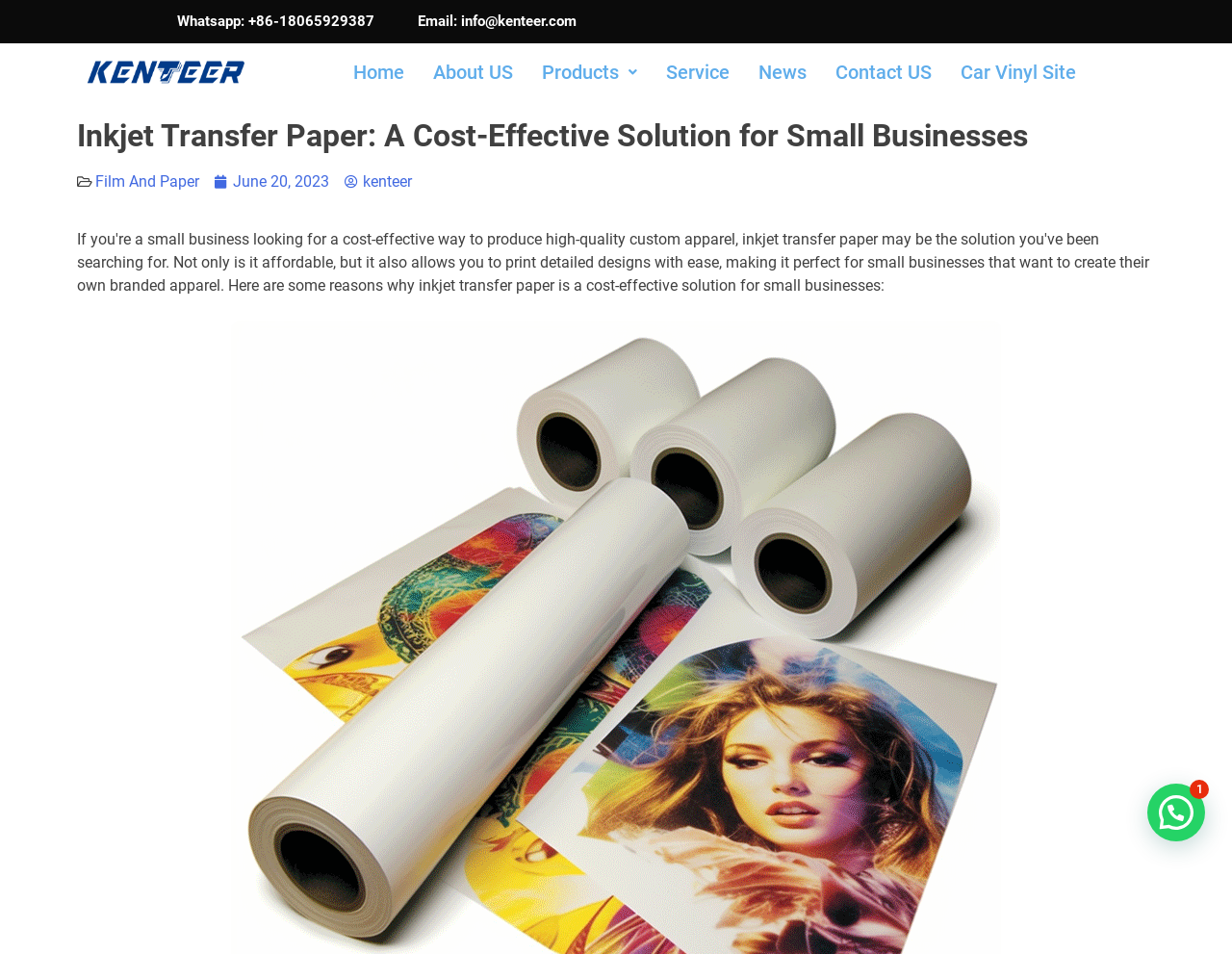Can you extract the headline from the webpage for me?

Inkjet Transfer Paper: A Cost-Effective Solution for Small Businesses